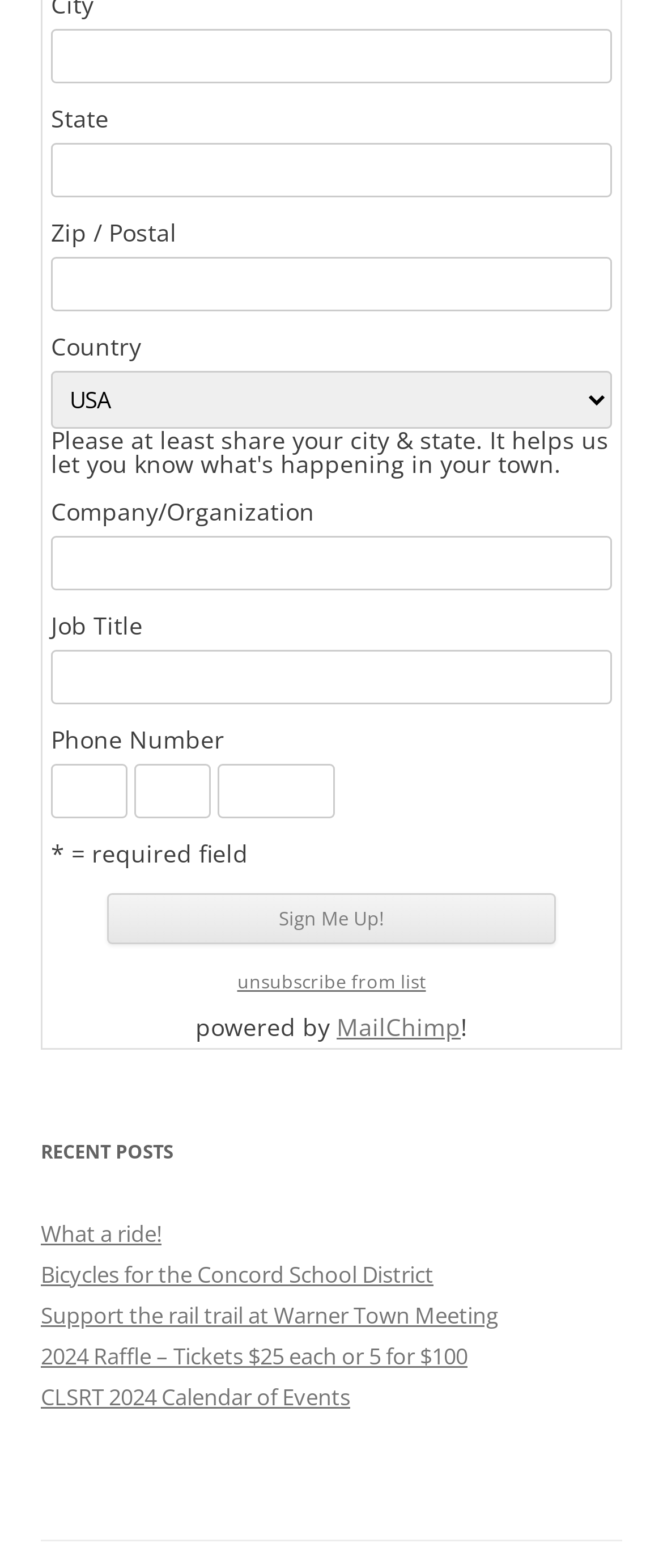Please identify the coordinates of the bounding box that should be clicked to fulfill this instruction: "Click Sign Me Up!".

[0.162, 0.57, 0.838, 0.602]